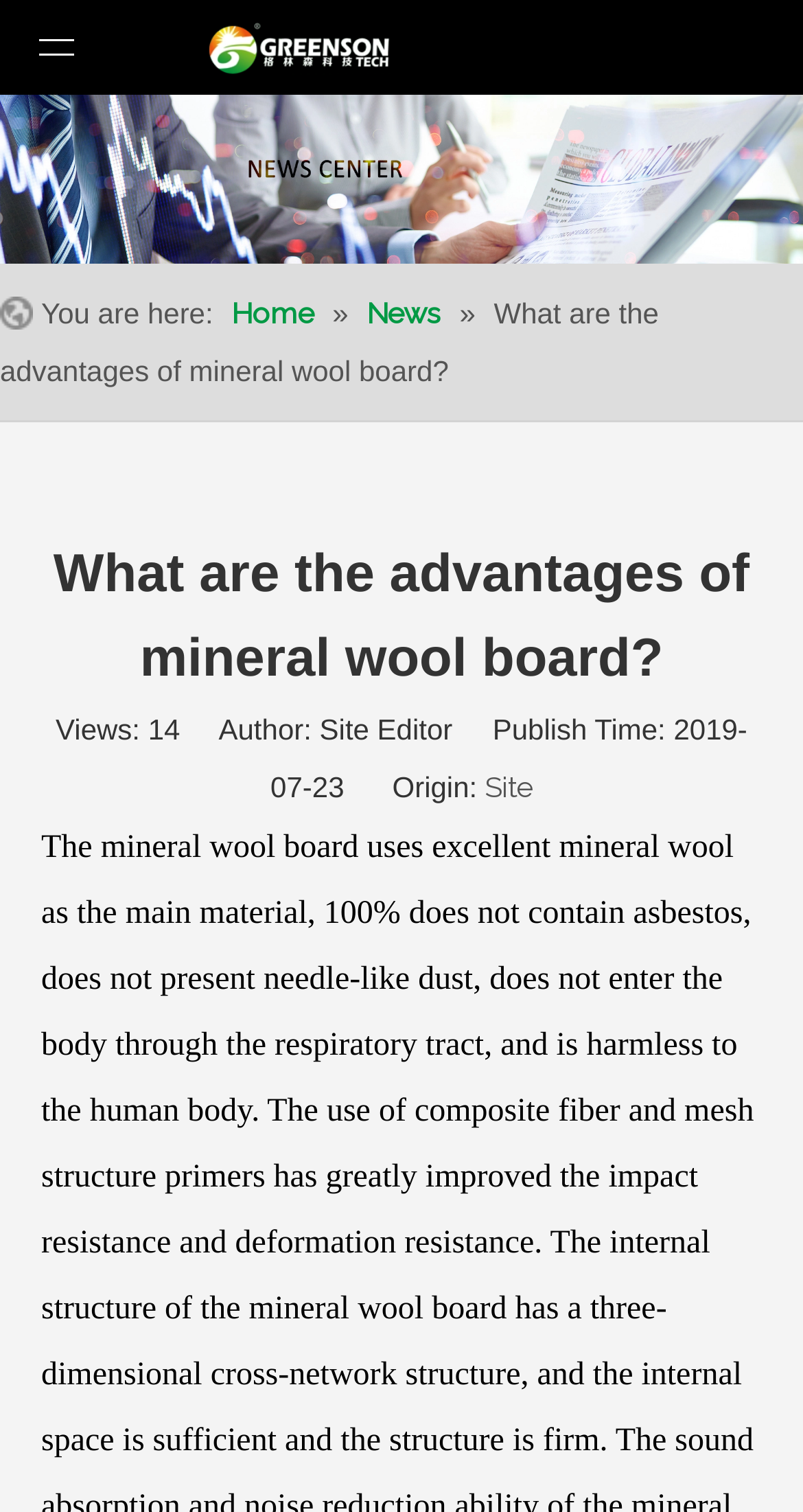Locate the heading on the webpage and return its text.

What are the advantages of mineral wool board?